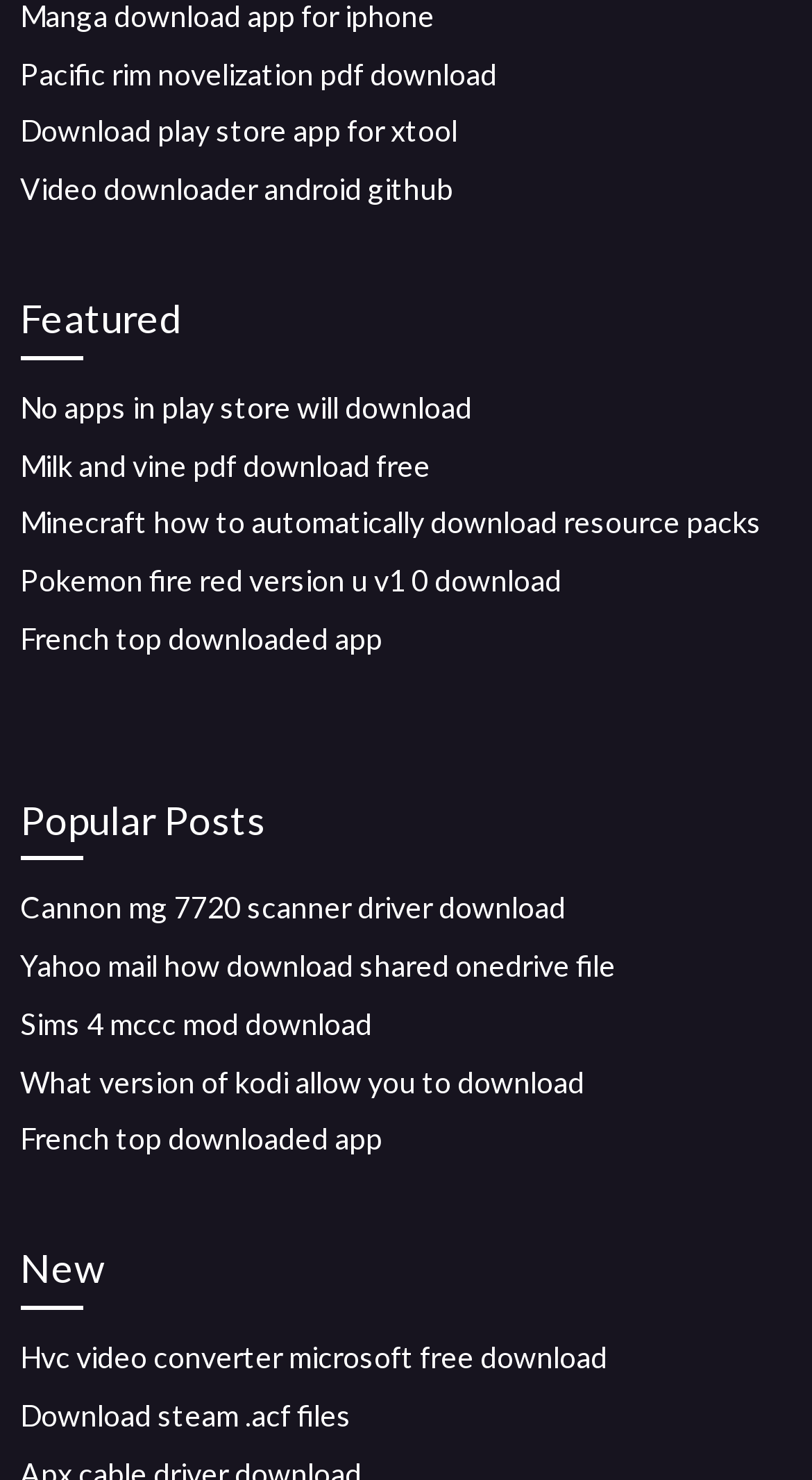Locate the bounding box coordinates of the element that needs to be clicked to carry out the instruction: "Download Pacific rim novelization pdf". The coordinates should be given as four float numbers ranging from 0 to 1, i.e., [left, top, right, bottom].

[0.025, 0.037, 0.612, 0.061]